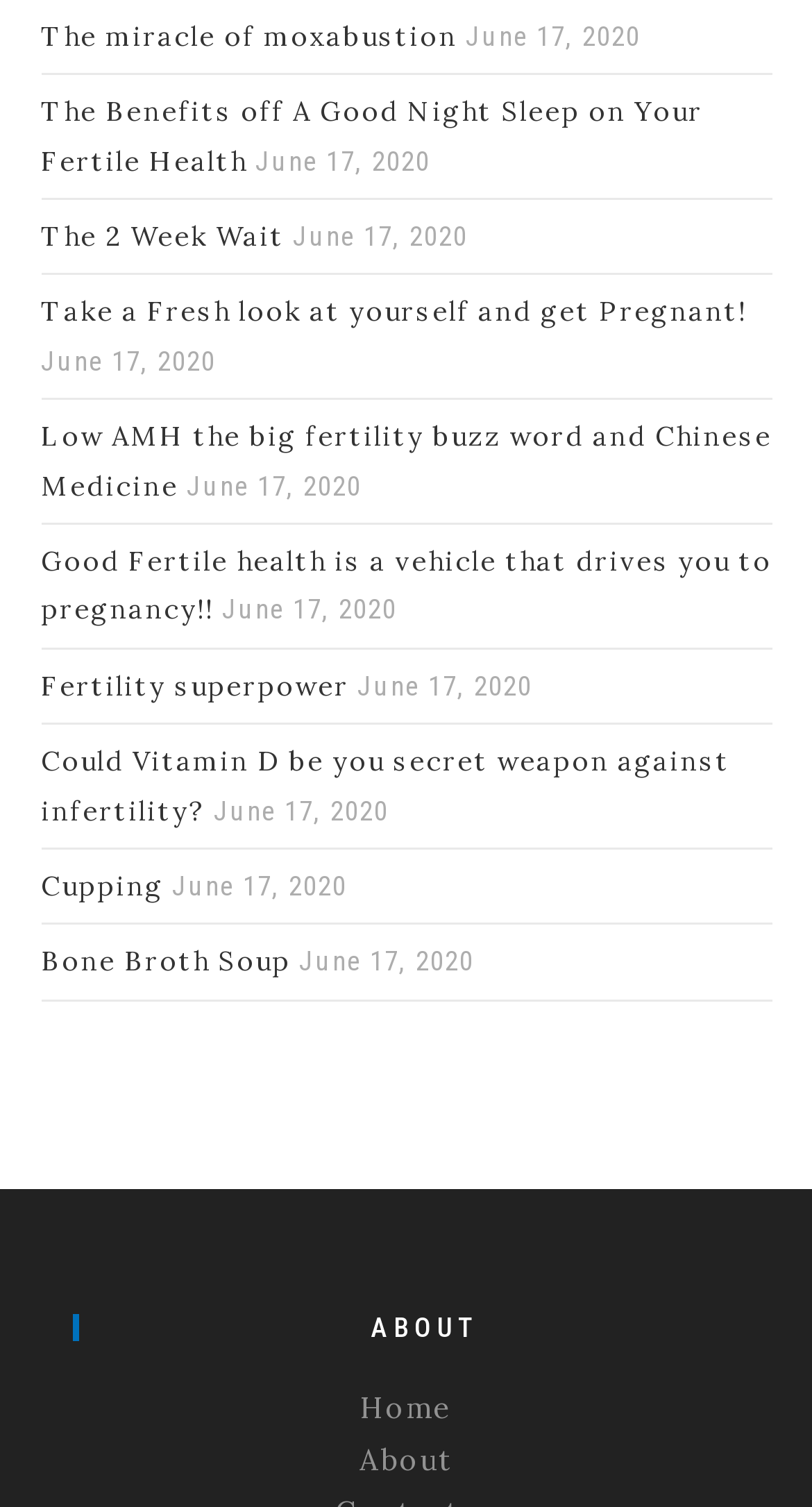Could you highlight the region that needs to be clicked to execute the instruction: "Learn about the benefits of a good night sleep on fertile health"?

[0.05, 0.062, 0.865, 0.118]